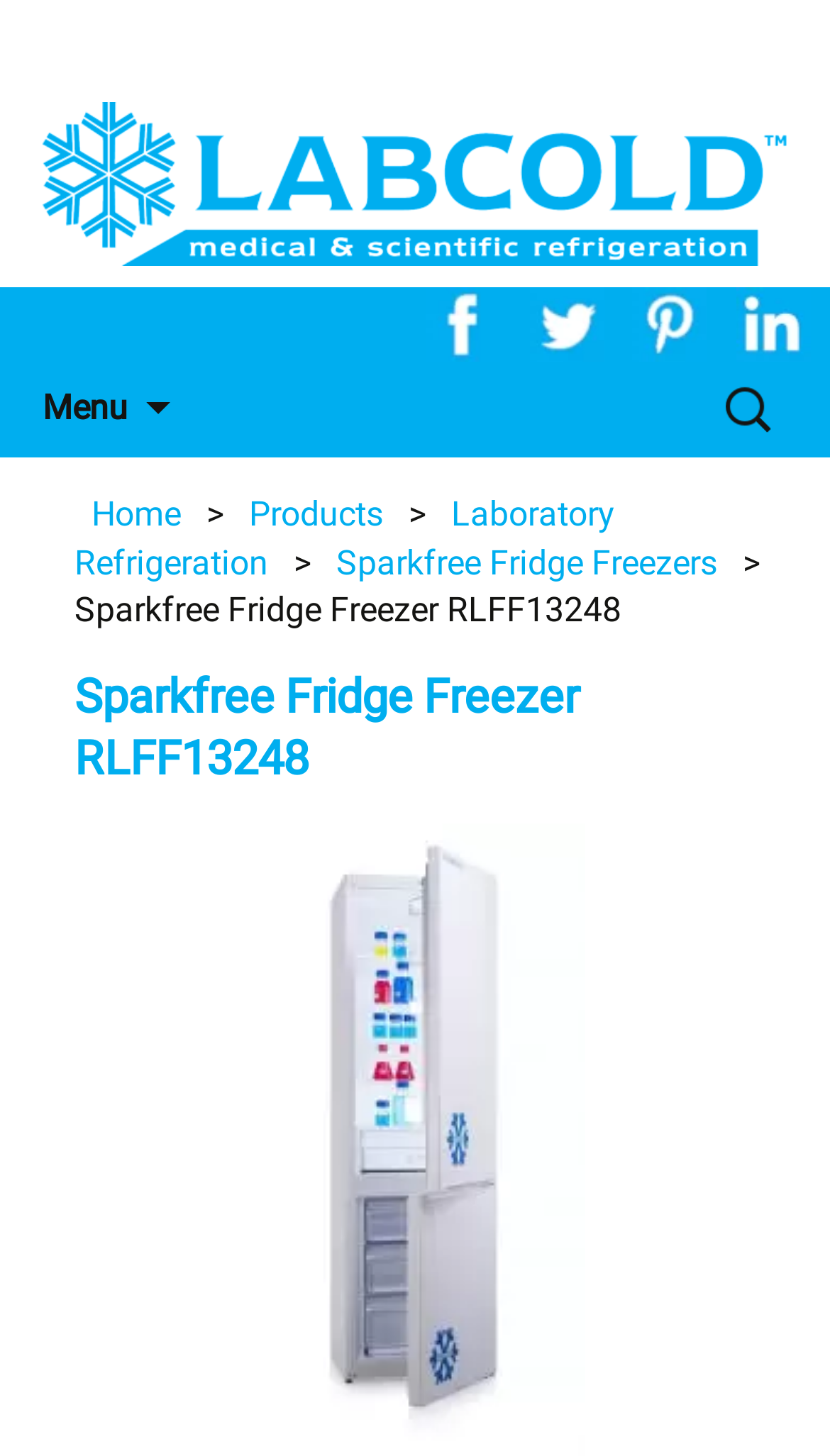Provide the bounding box coordinates of the section that needs to be clicked to accomplish the following instruction: "Go to Facebook page."

[0.513, 0.207, 0.603, 0.235]